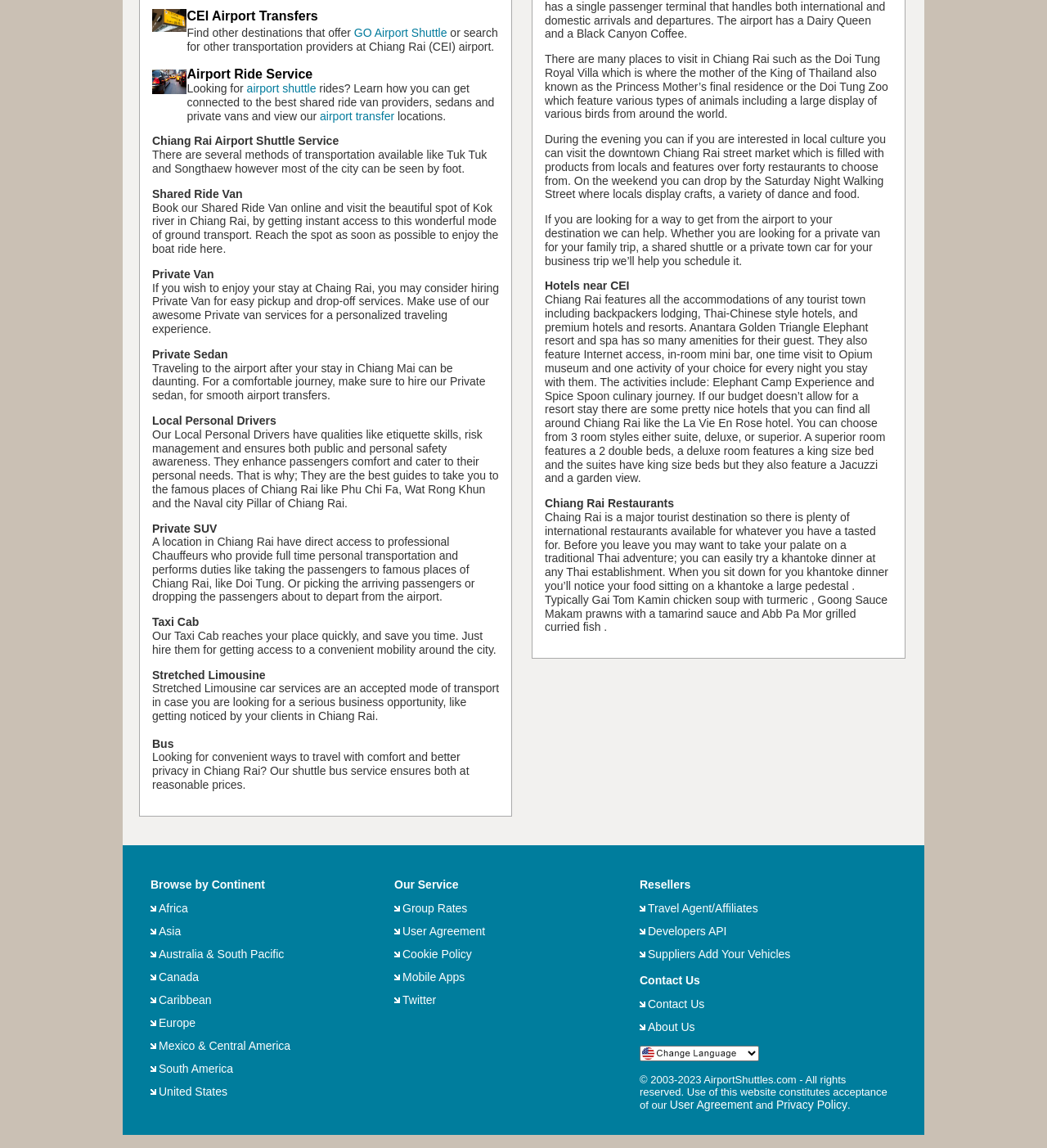Highlight the bounding box of the UI element that corresponds to this description: "Australia & South Pacific".

[0.152, 0.825, 0.271, 0.837]